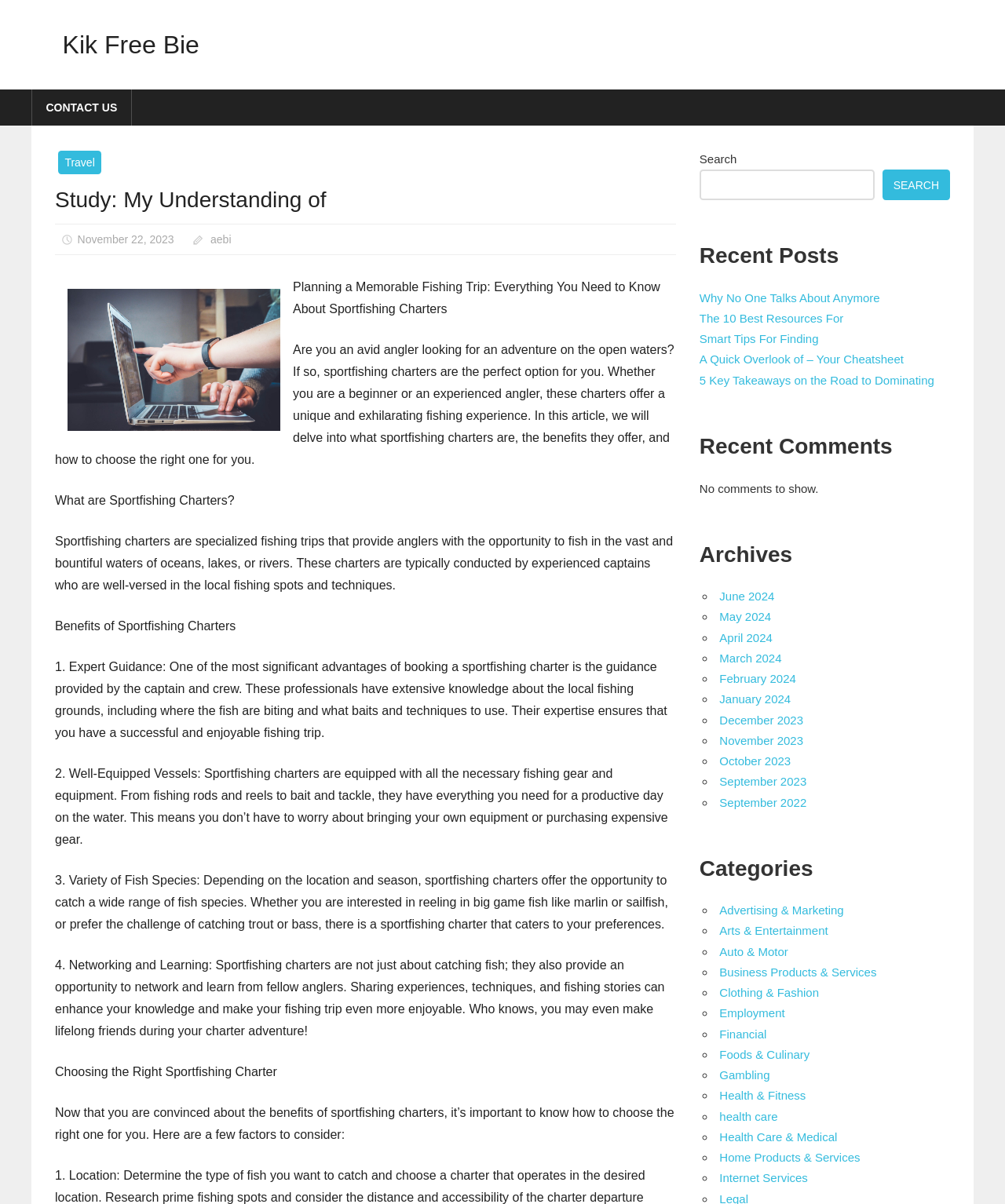Specify the bounding box coordinates of the area to click in order to follow the given instruction: "Learn about sportfishing charters."

[0.055, 0.285, 0.671, 0.387]